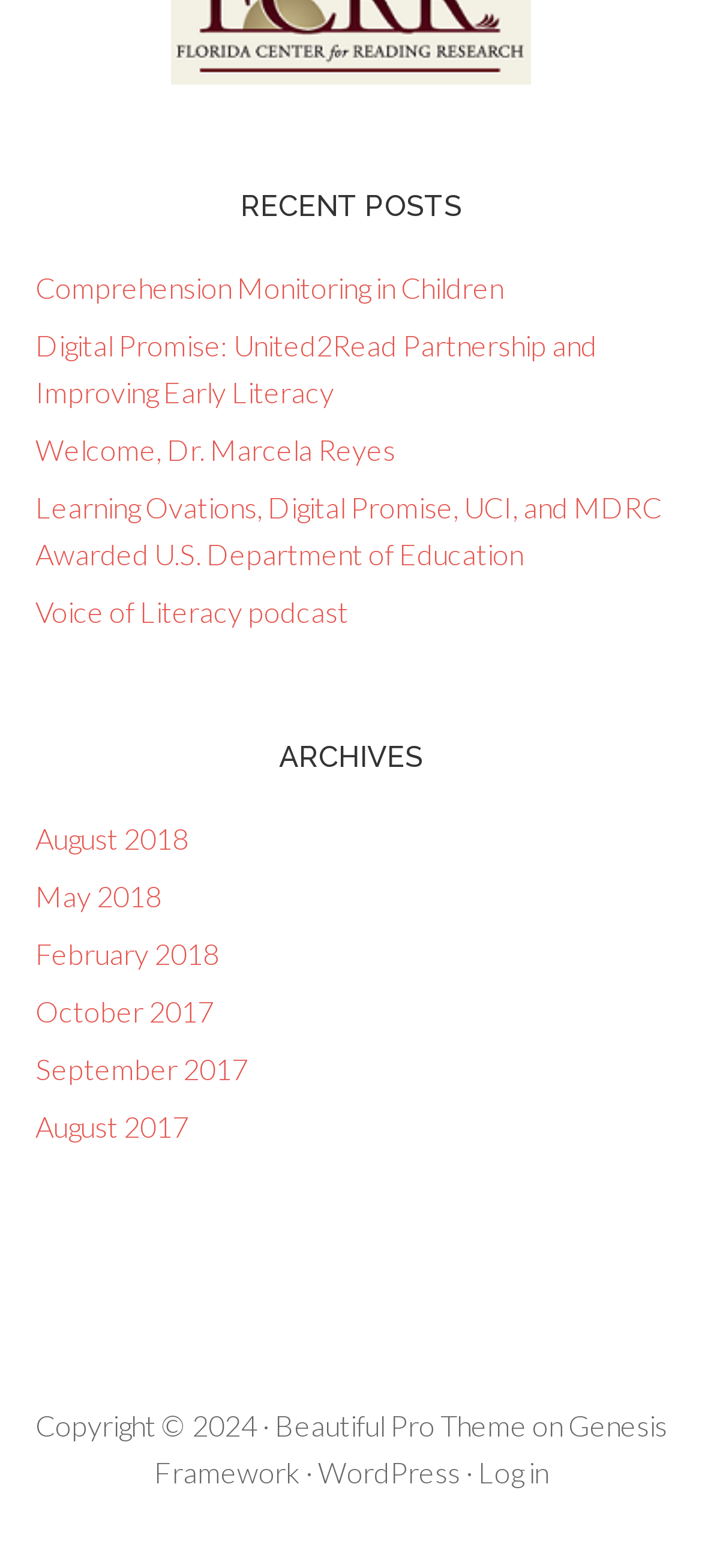Locate the bounding box coordinates of the area where you should click to accomplish the instruction: "Visit the Voice of Literacy podcast".

[0.05, 0.378, 0.496, 0.4]